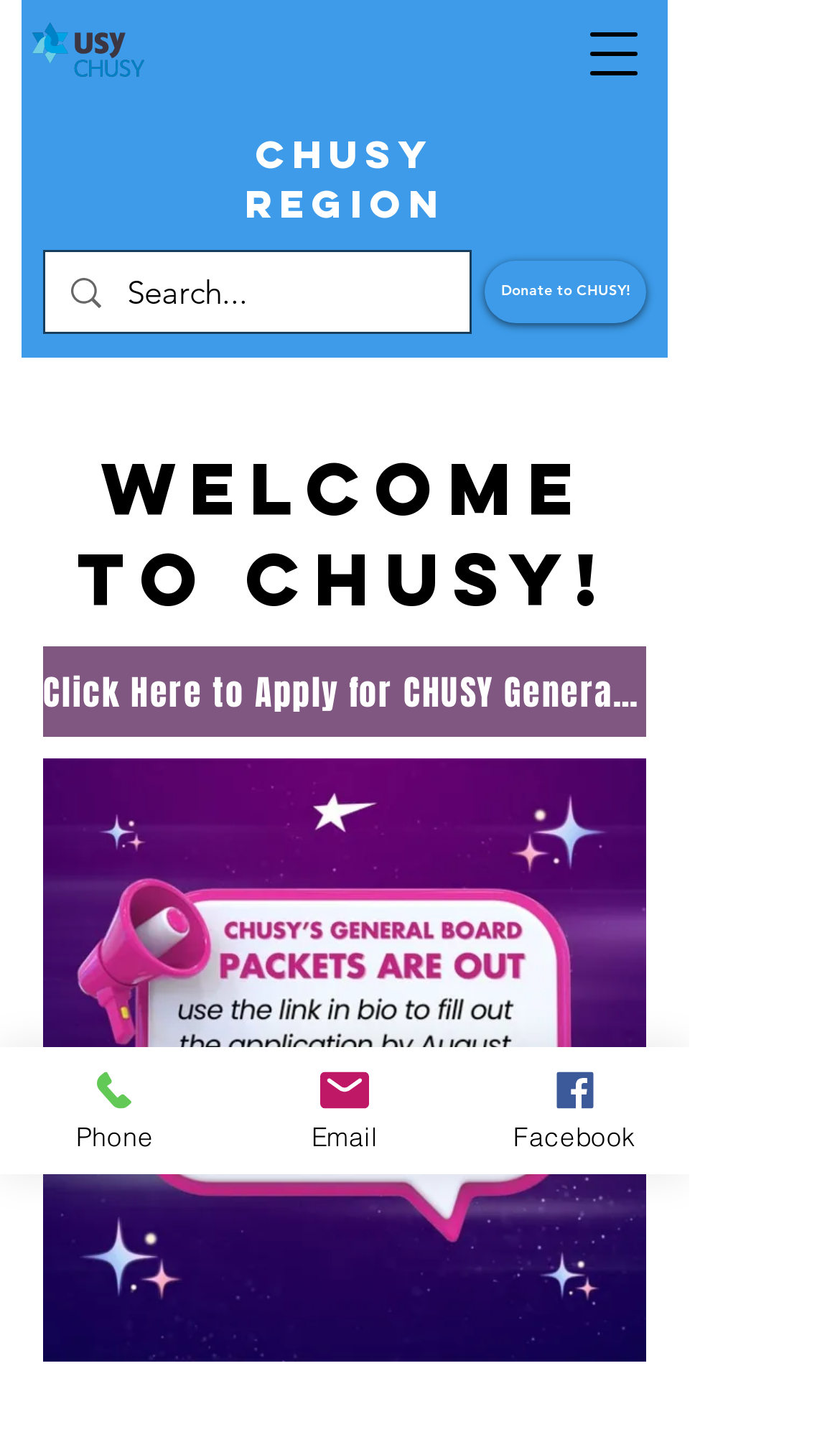Find the bounding box coordinates of the clickable area that will achieve the following instruction: "Donate to CHUSY".

[0.577, 0.179, 0.769, 0.222]